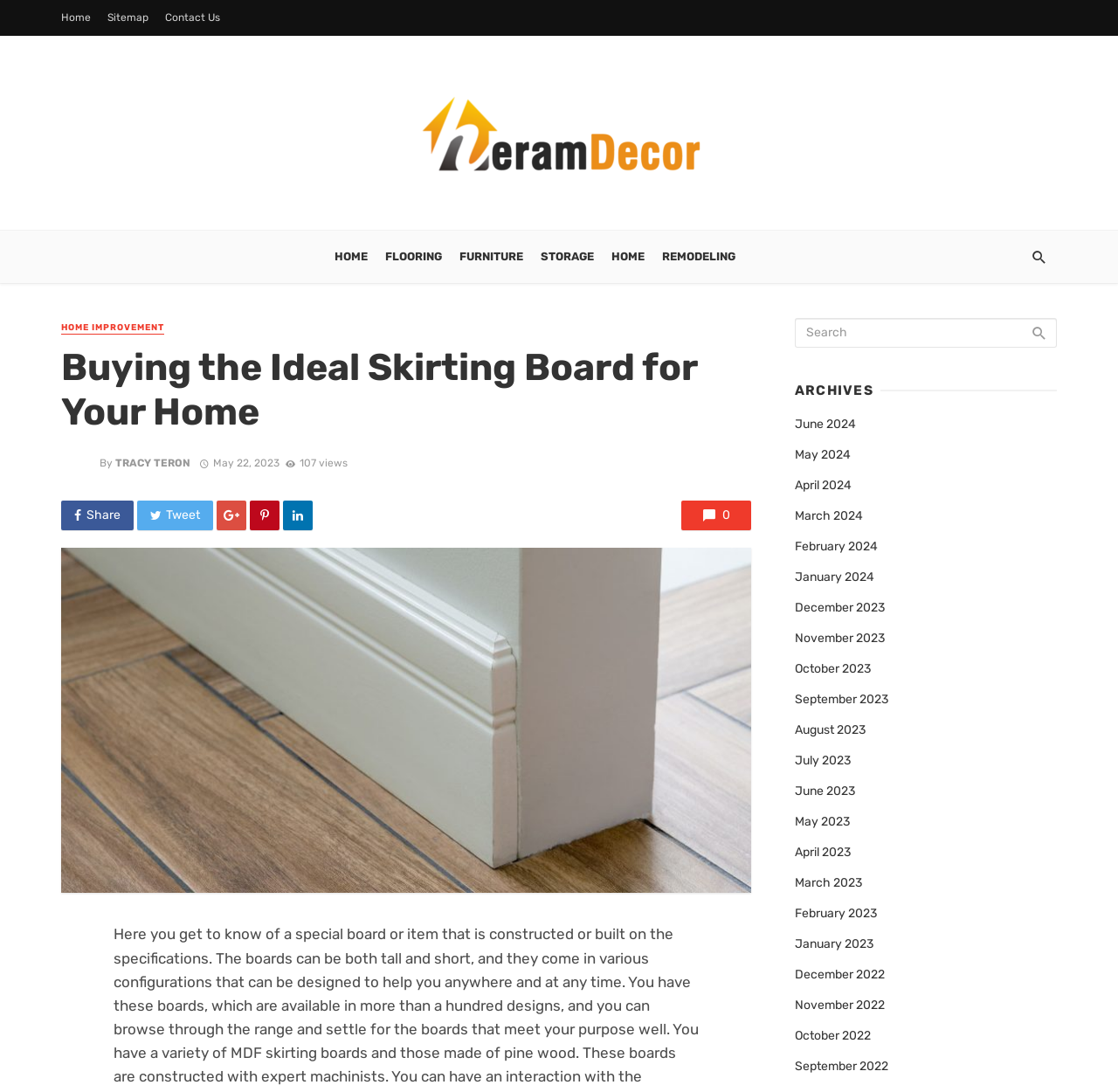Provide a brief response to the question using a single word or phrase: 
What is the purpose of the textbox at the top right corner?

Search